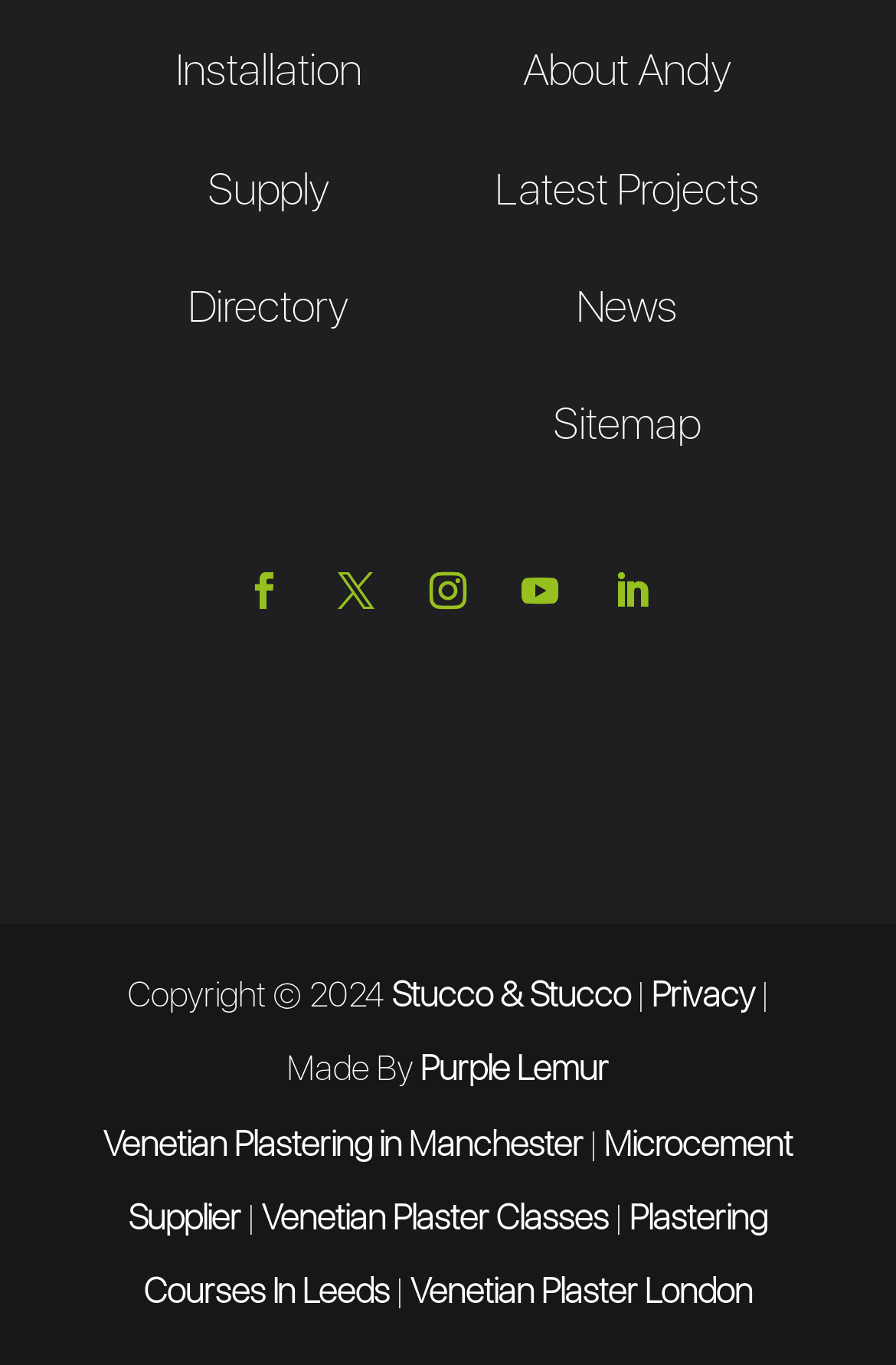Determine the bounding box coordinates of the clickable region to execute the instruction: "Check the latest news". The coordinates should be four float numbers between 0 and 1, denoted as [left, top, right, bottom].

[0.644, 0.205, 0.756, 0.244]